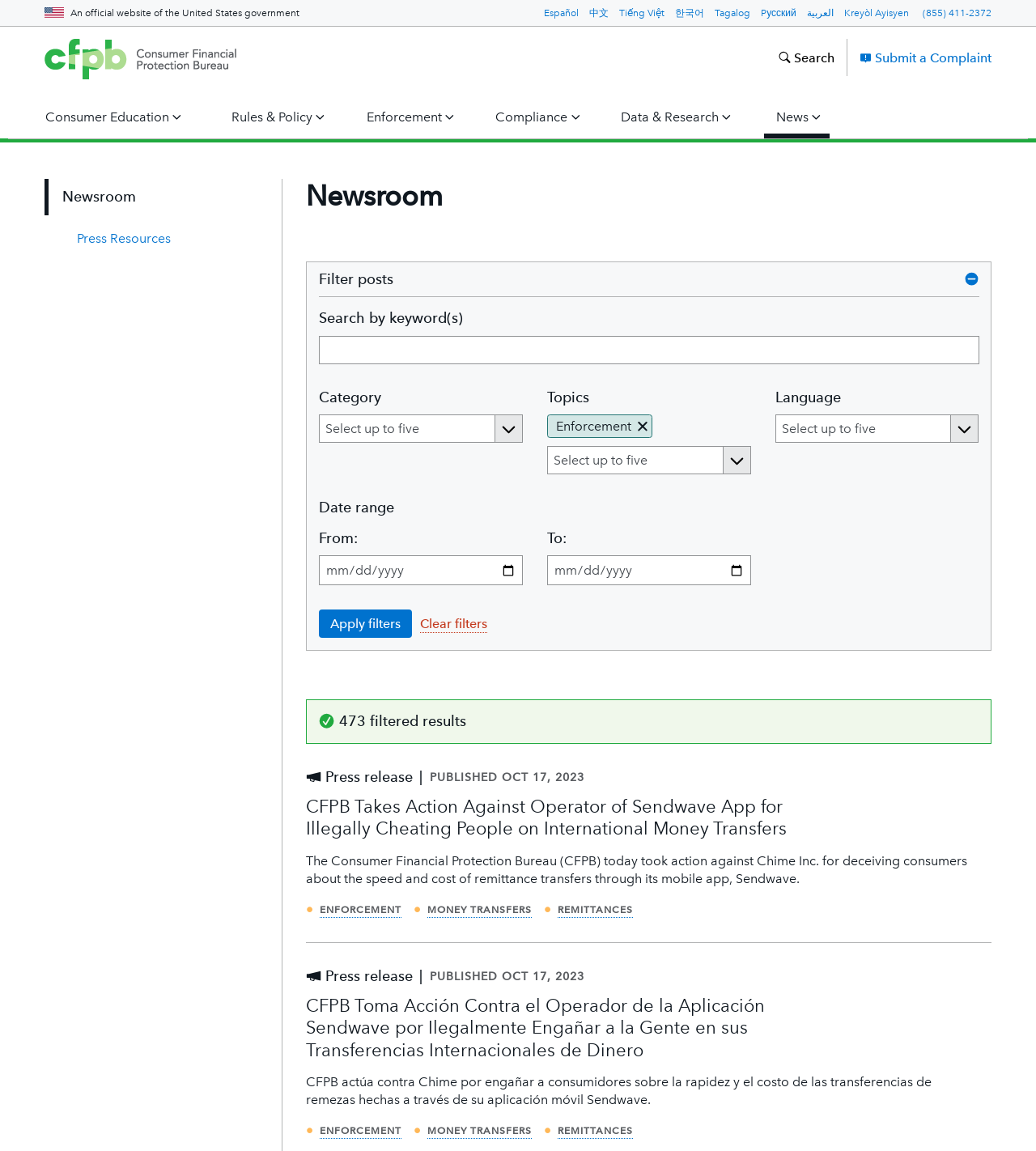How many categories are available for filtering news posts?
Look at the screenshot and provide an in-depth answer.

I counted the number of categories available for filtering news posts, which includes Category, Topics, Language, and Date range.